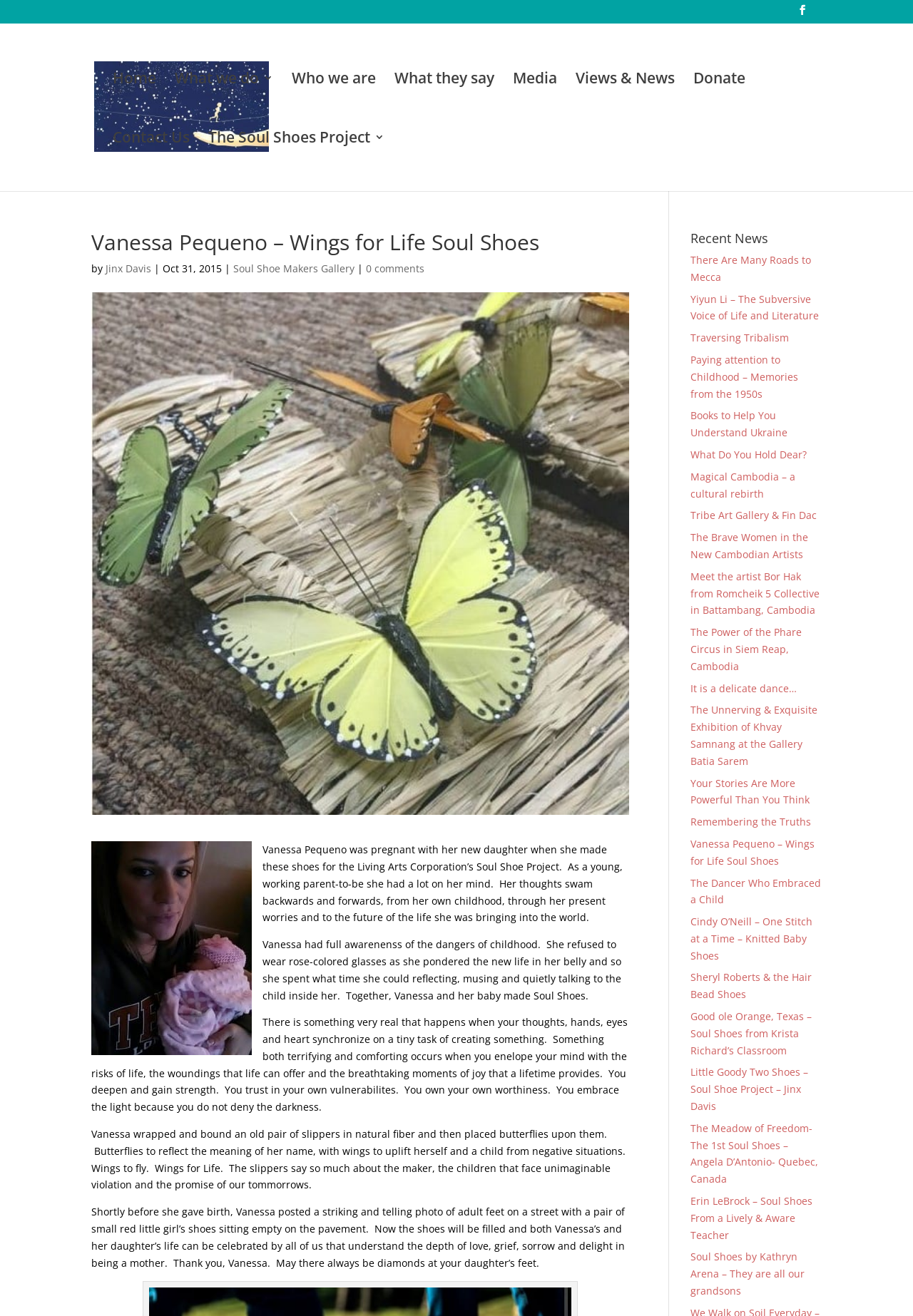Identify the bounding box coordinates of the part that should be clicked to carry out this instruction: "Click on the 'Home' link".

[0.123, 0.055, 0.171, 0.1]